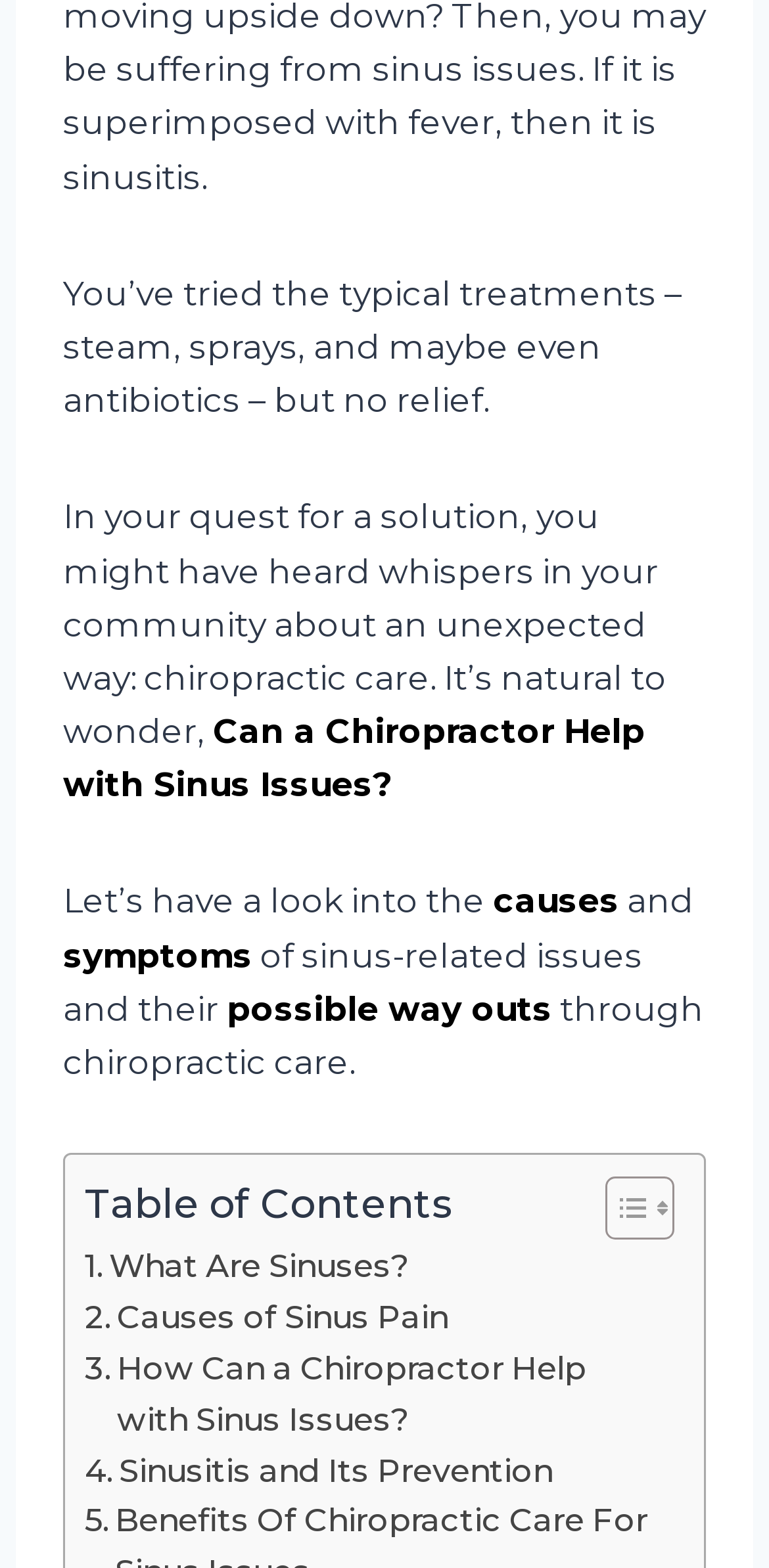Identify the bounding box coordinates of the region I need to click to complete this instruction: "Learn about Causes of Sinus Pain".

[0.11, 0.825, 0.583, 0.857]